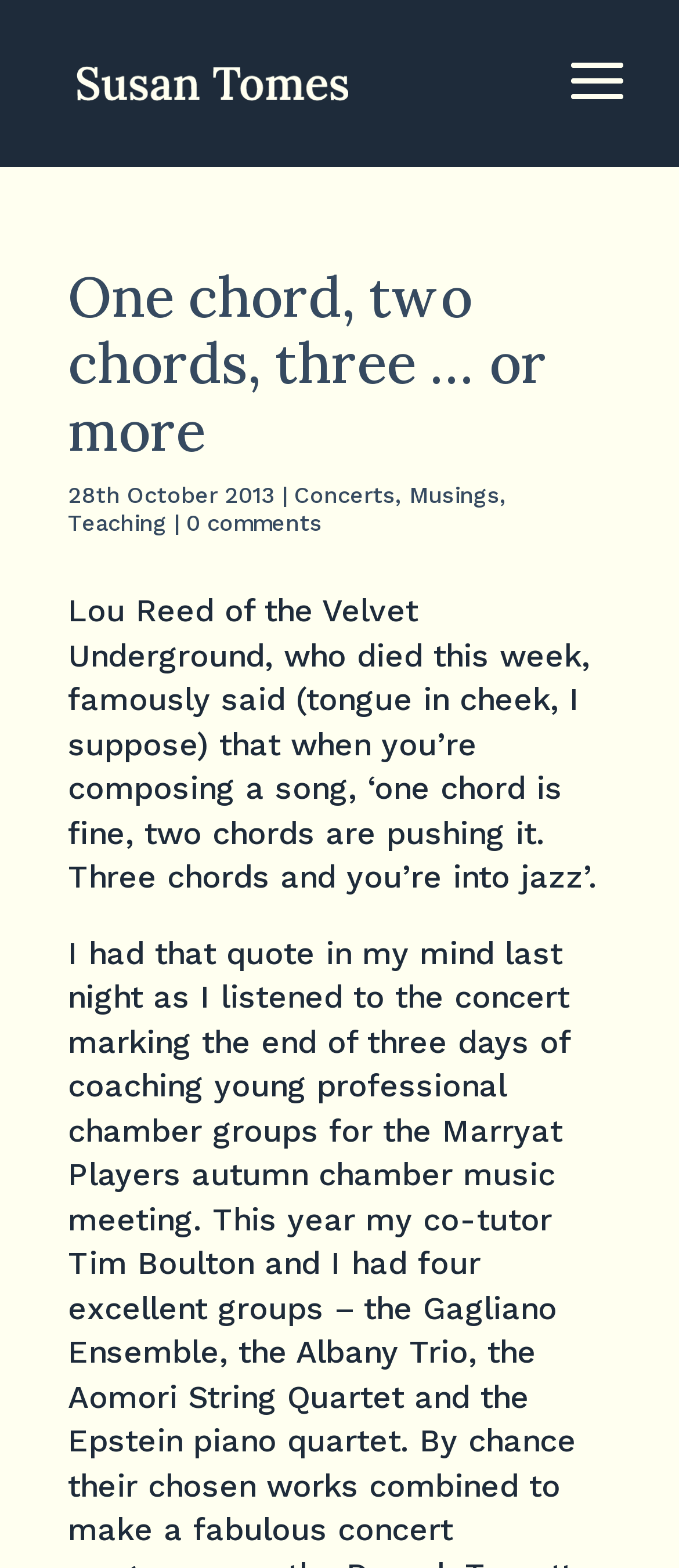What is the author's name?
Answer the question with a single word or phrase by looking at the picture.

Susan Tomes